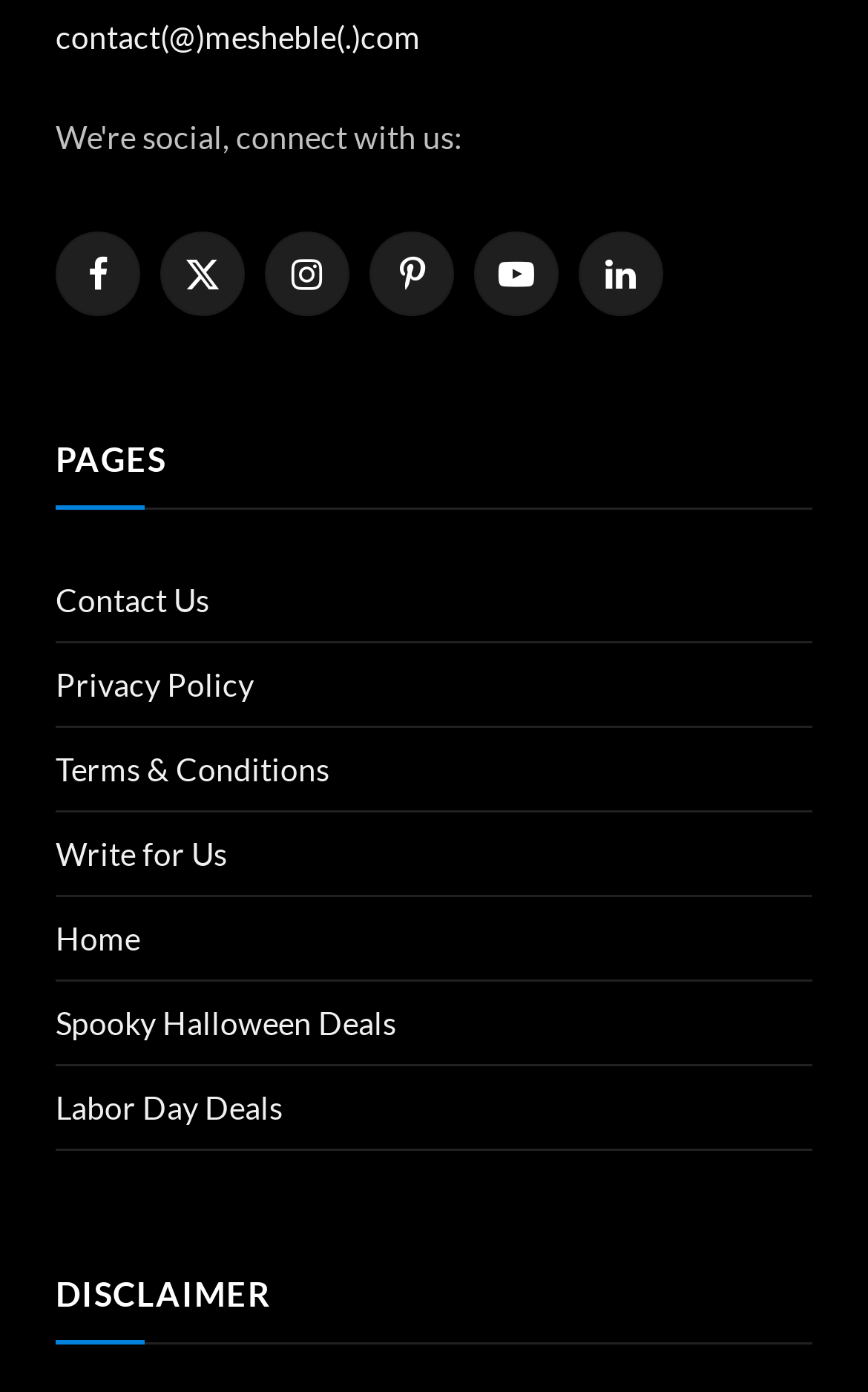Given the description "X (Twitter)", determine the bounding box of the corresponding UI element.

[0.185, 0.167, 0.282, 0.227]